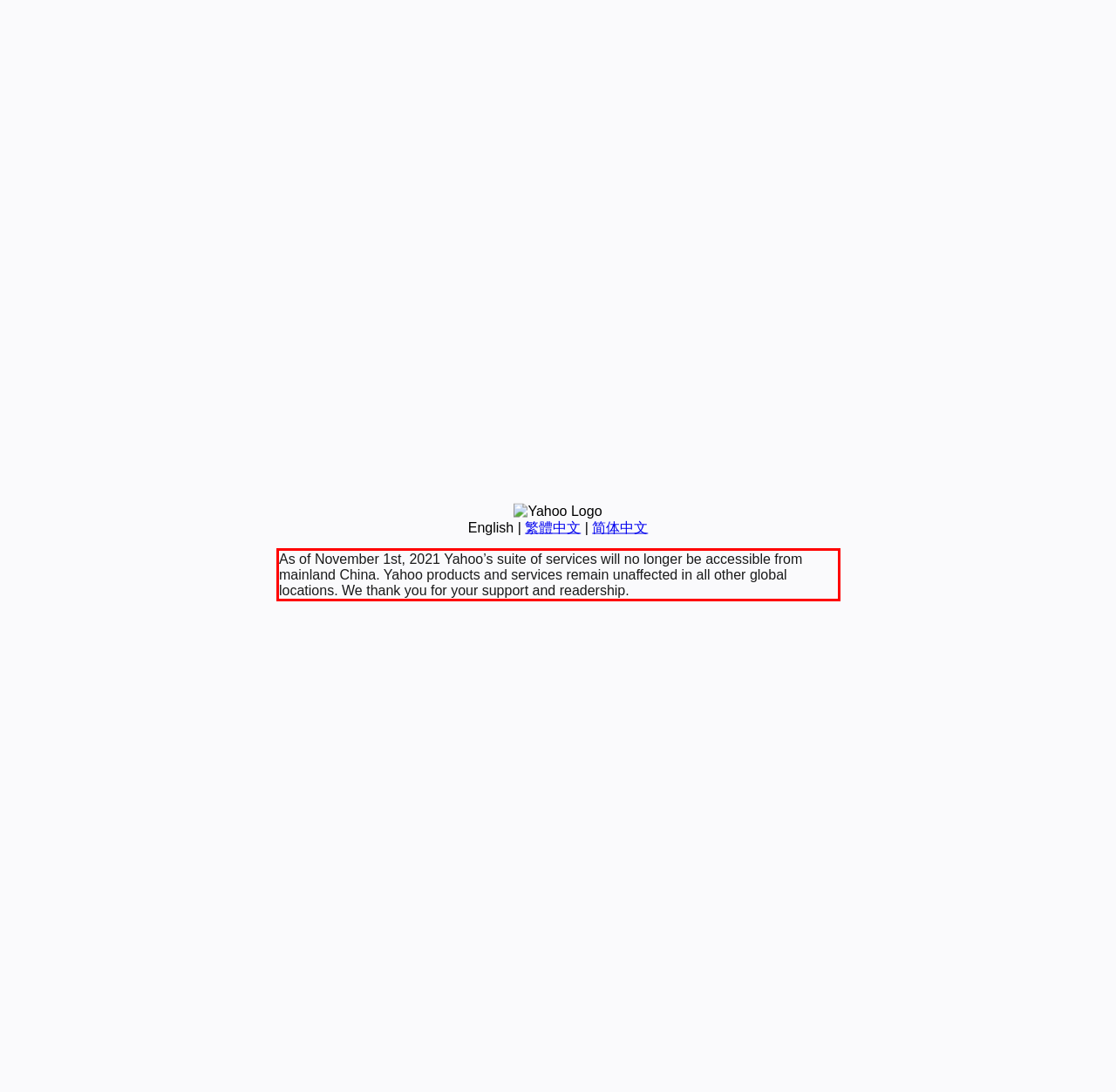Within the screenshot of the webpage, there is a red rectangle. Please recognize and generate the text content inside this red bounding box.

As of November 1st, 2021 Yahoo’s suite of services will no longer be accessible from mainland China. Yahoo products and services remain unaffected in all other global locations. We thank you for your support and readership.